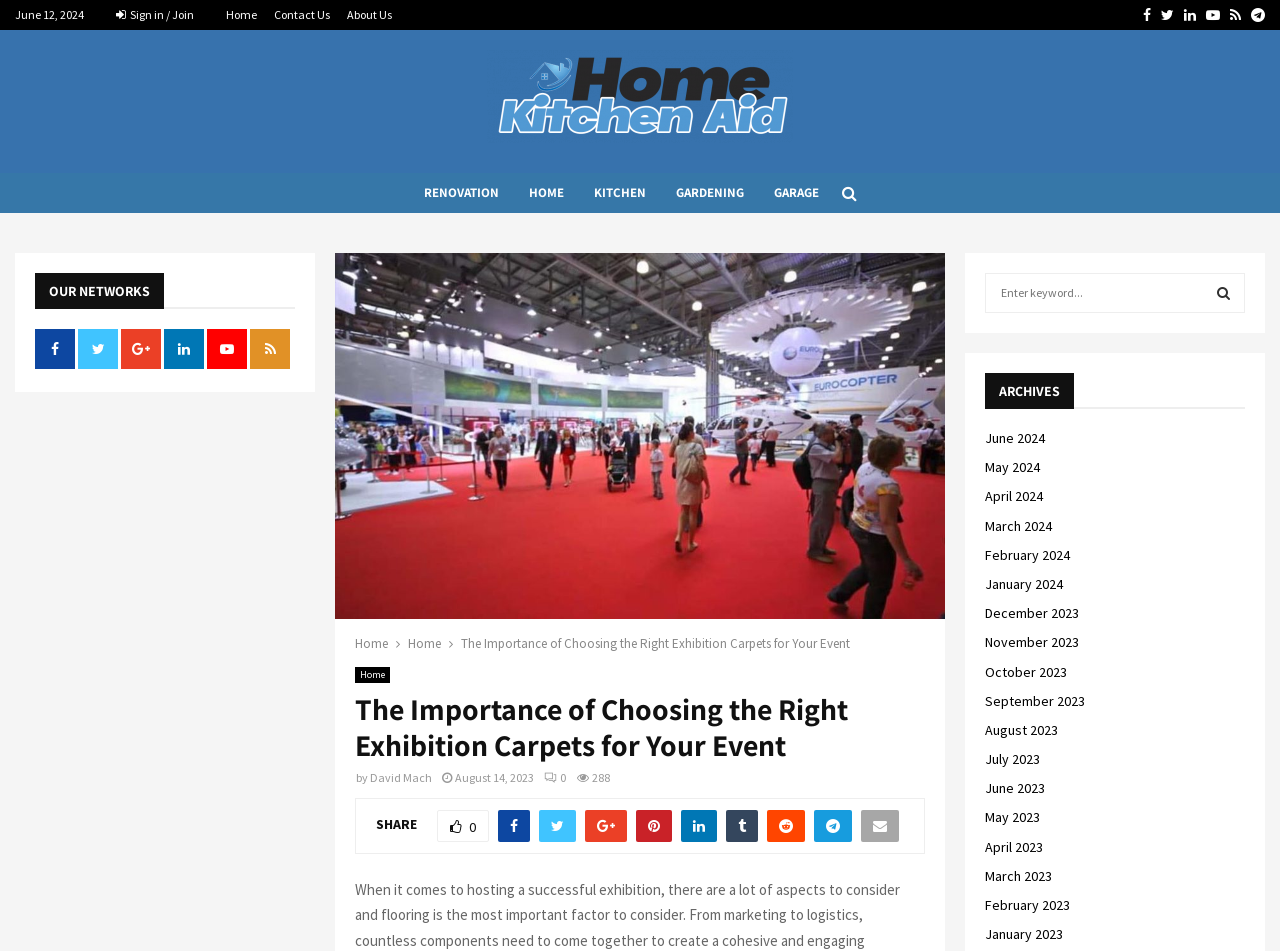Give a detailed account of the webpage's layout and content.

This webpage is about Home Kitchen Aid, with a focus on the importance of choosing the right exhibition carpets for events. At the top left, there is a date "June 12, 2024" and a sign-in/join link. Next to it, there are links to "Home", "Contact Us", and "About Us". On the top right, there are social media links to Facebook, Twitter, LinkedIn, YouTube, RSS, and Telegram.

Below the top section, there is a large heading "Home Kitchen Aid" with a logo image. Underneath, there are links to different categories, including "RENOVATION", "HOME", "KITCHEN", "GARDENING", and "GARAGE".

The main content of the page is an article titled "The Importance of Choosing the Right Exhibition Carpets for Your Event". The article has a large image and is written by David Mach. There are links to share the article on social media and a comment section with 288 comments.

On the right side of the page, there are several sections. The first section is "OUR NETWORKS" with links to social media platforms. Below it, there is a search box with a search button. Underneath, there is an "ARCHIVES" section with links to articles from different months, from June 2024 to January 2023.

Overall, the webpage is well-organized, with clear headings and sections, making it easy to navigate and find relevant information.